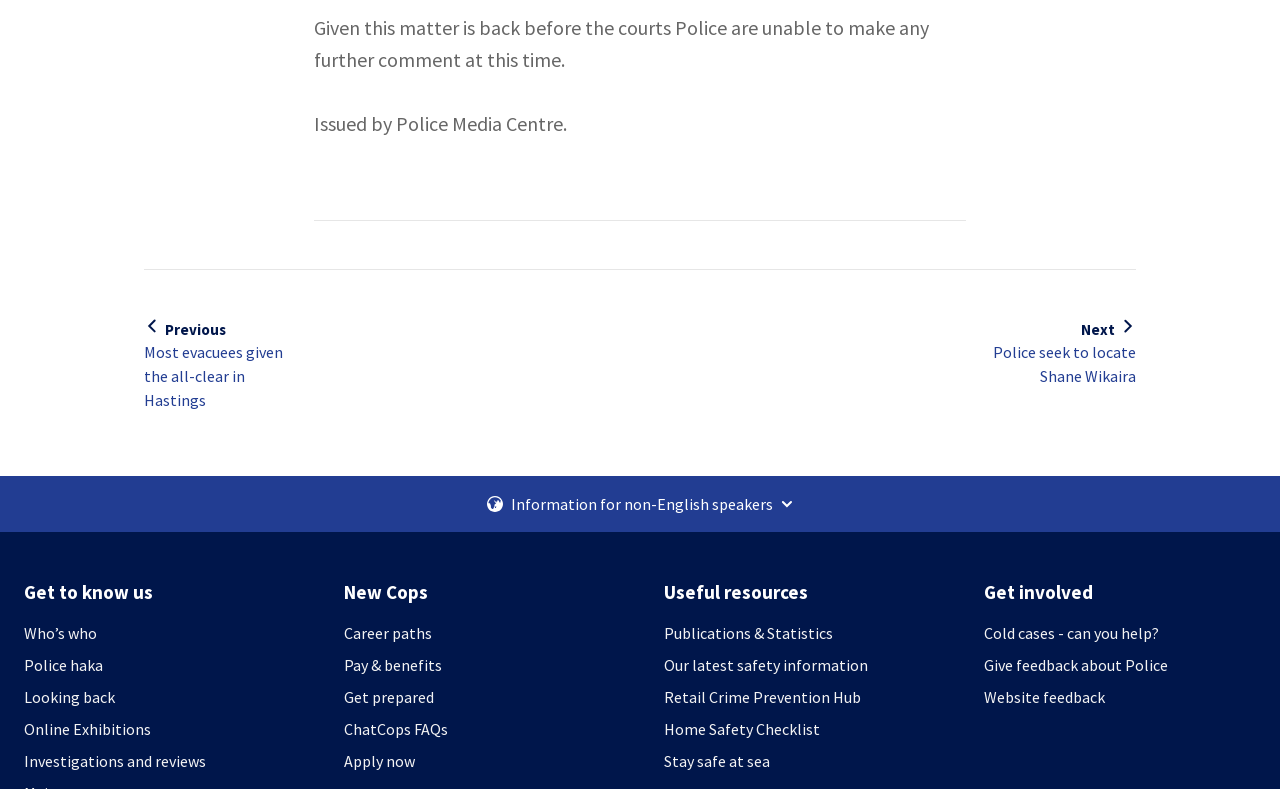Using the provided description Investigations and reviews, find the bounding box coordinates for the UI element. Provide the coordinates in (top-left x, top-left y, bottom-right x, bottom-right y) format, ensuring all values are between 0 and 1.

[0.019, 0.949, 0.231, 0.98]